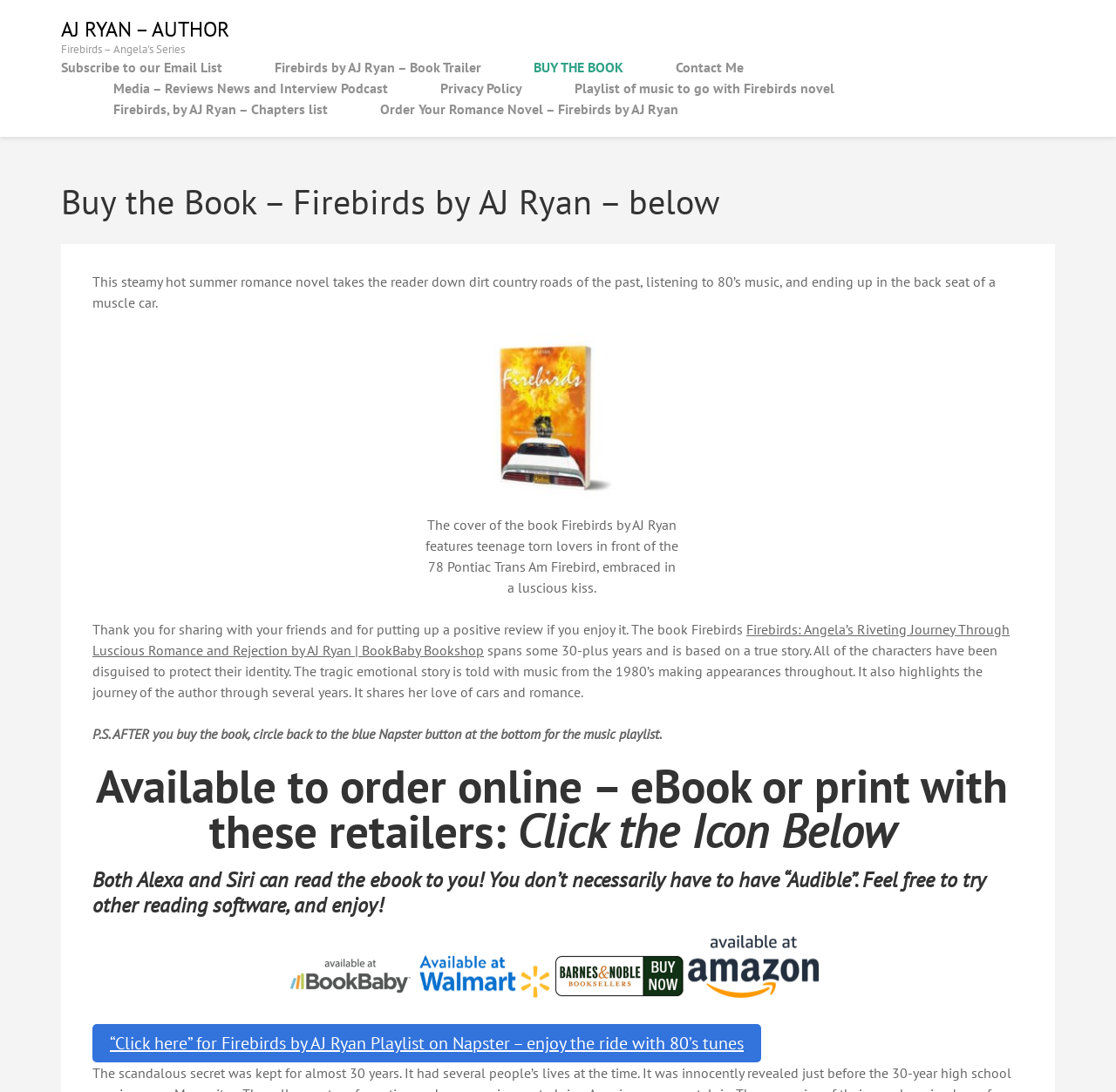How can you listen to the ebook of Firebirds?
Please respond to the question with a detailed and thorough explanation.

The answer can be found by reading the heading, which mentions that 'Both Alexa and Siri can read the ebook to you! You don’t necessarily have to have “Audible”.'